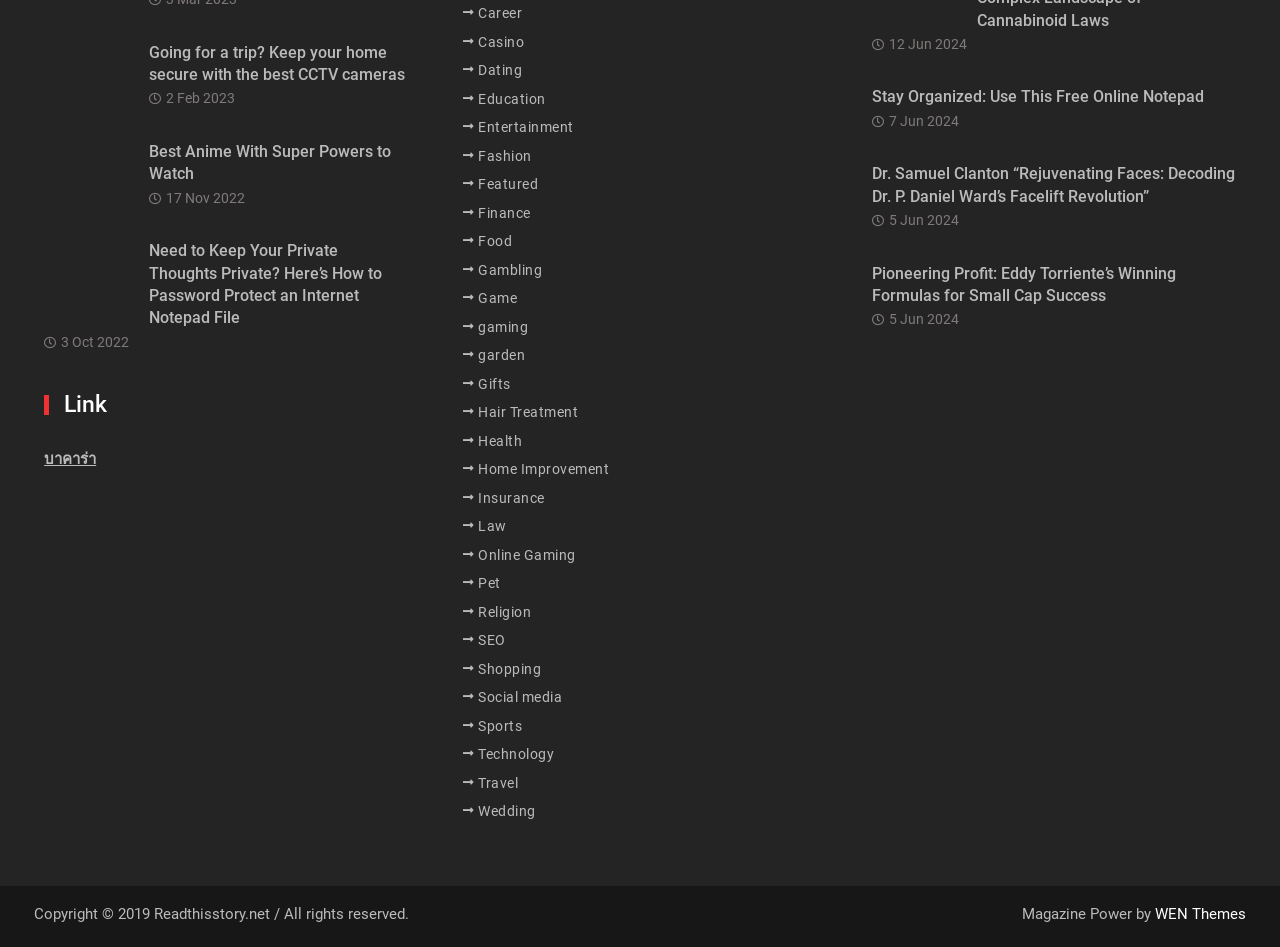Reply to the question with a brief word or phrase: What is the name of the theme provider?

WEN Themes